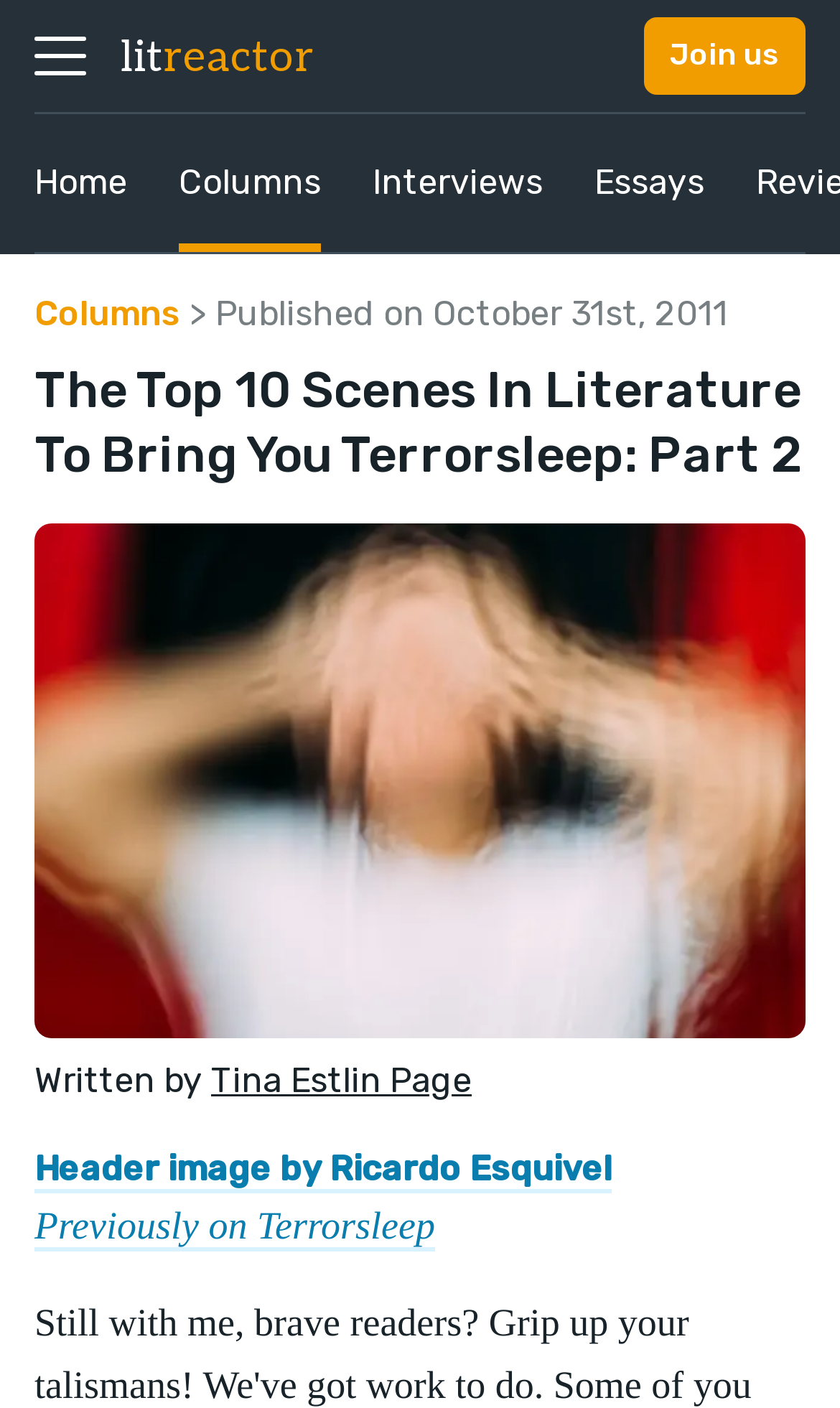Please specify the bounding box coordinates of the clickable section necessary to execute the following command: "View the 'Columns' section".

[0.213, 0.081, 0.382, 0.179]